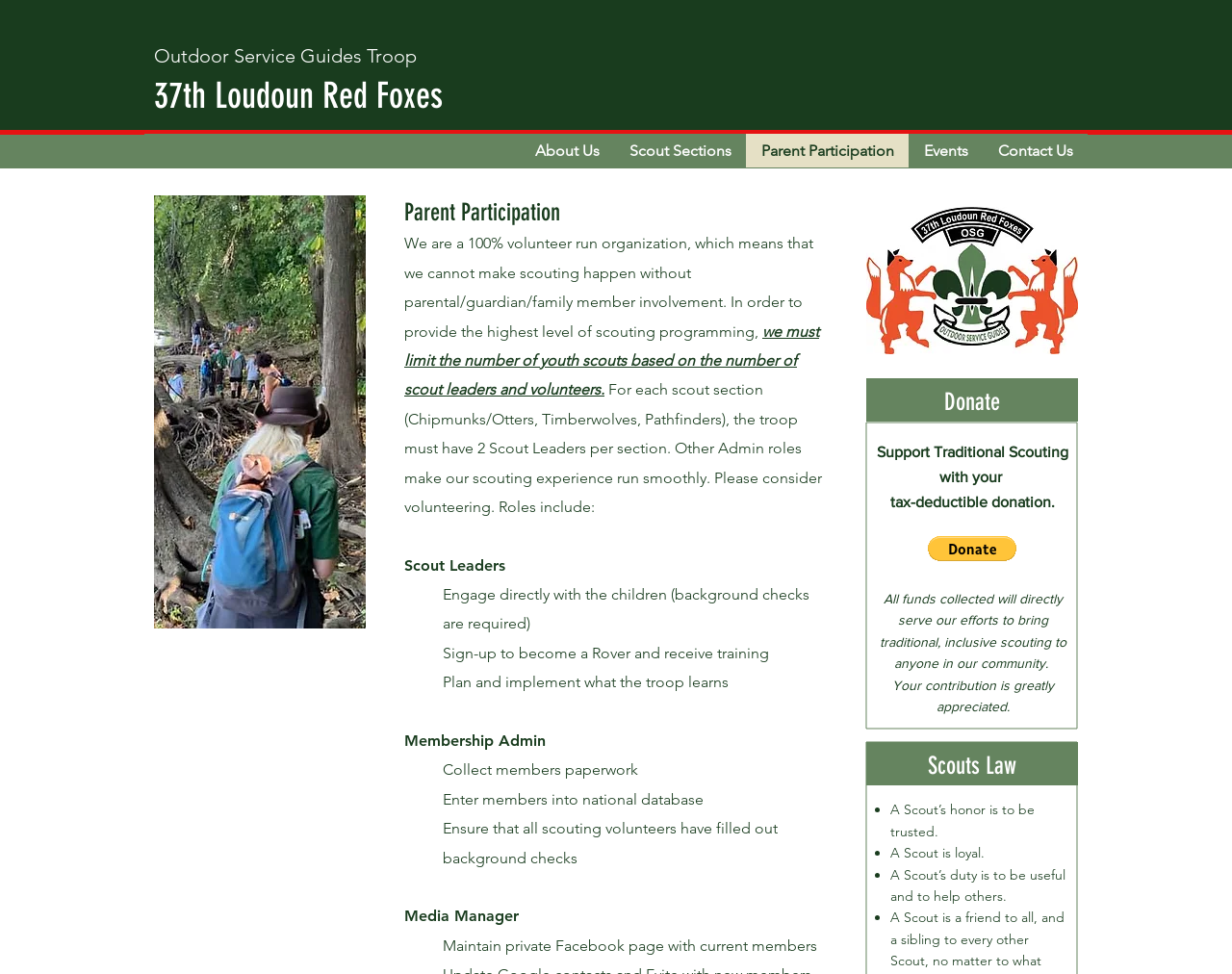What is the name of the troop?
Examine the image and give a concise answer in one word or a short phrase.

37th Loudoun Red Foxes